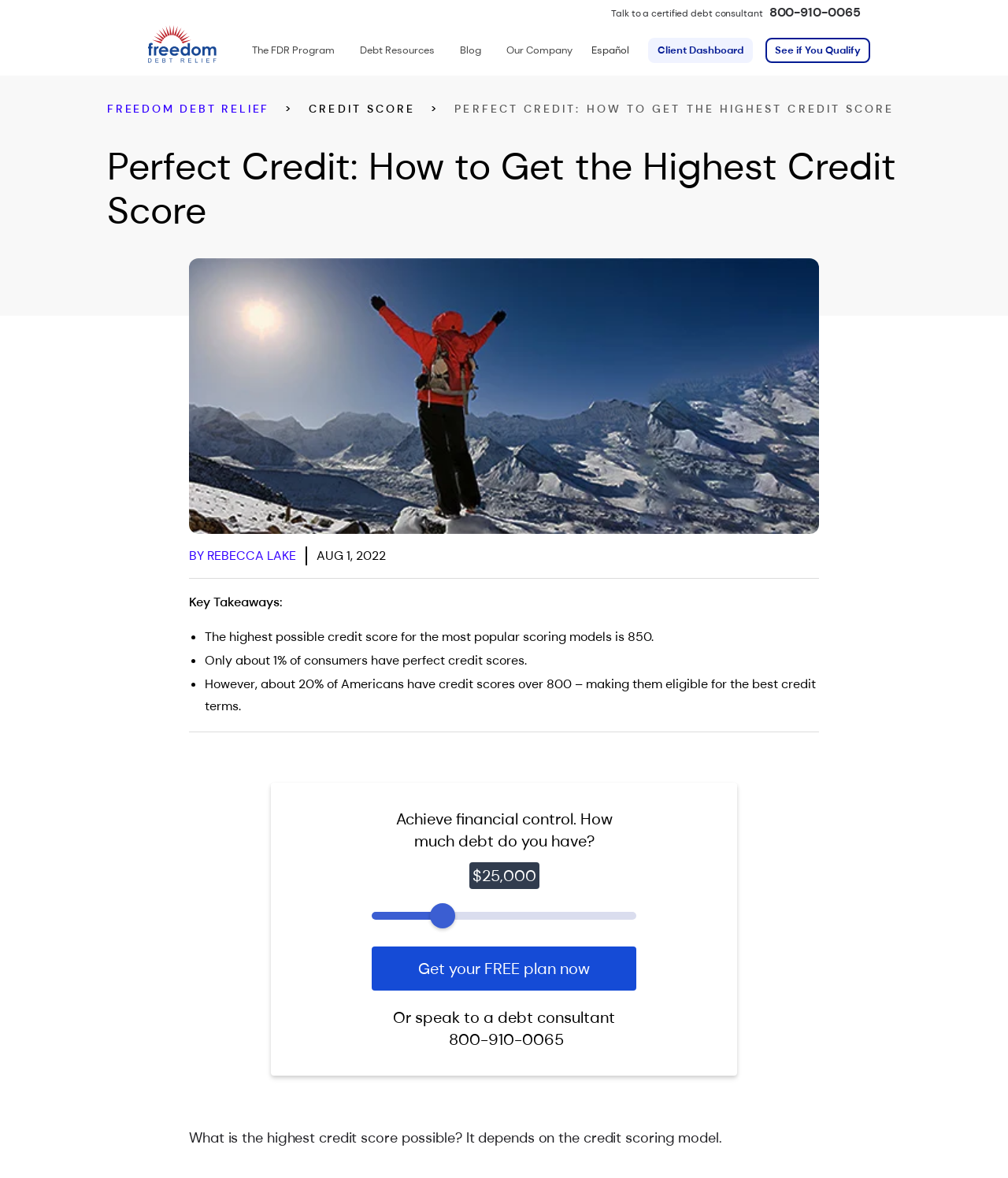What is the highest possible credit score?
Refer to the image and provide a concise answer in one word or phrase.

850